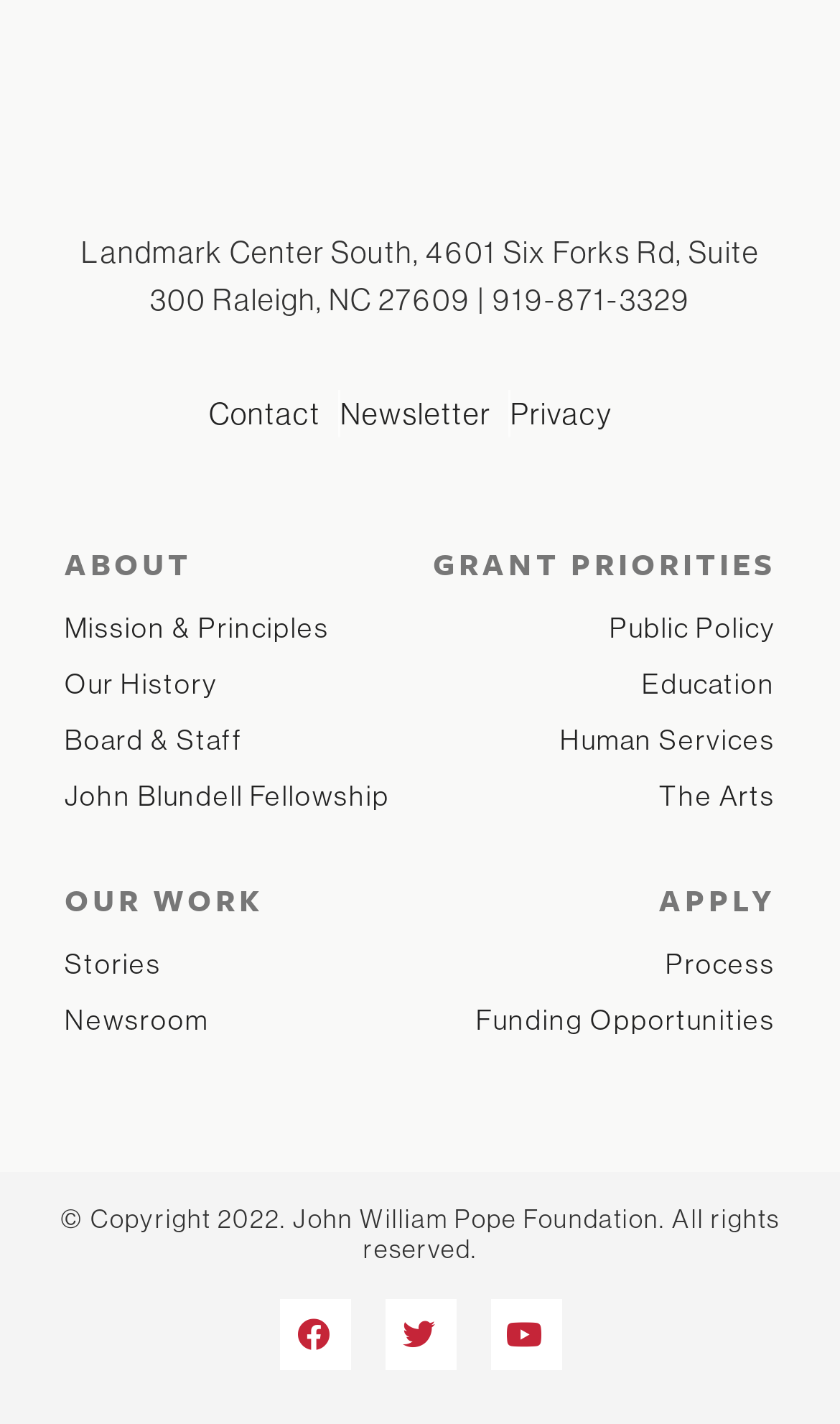Can you determine the bounding box coordinates of the area that needs to be clicked to fulfill the following instruction: "Visit the Facebook page"?

[0.332, 0.912, 0.417, 0.962]